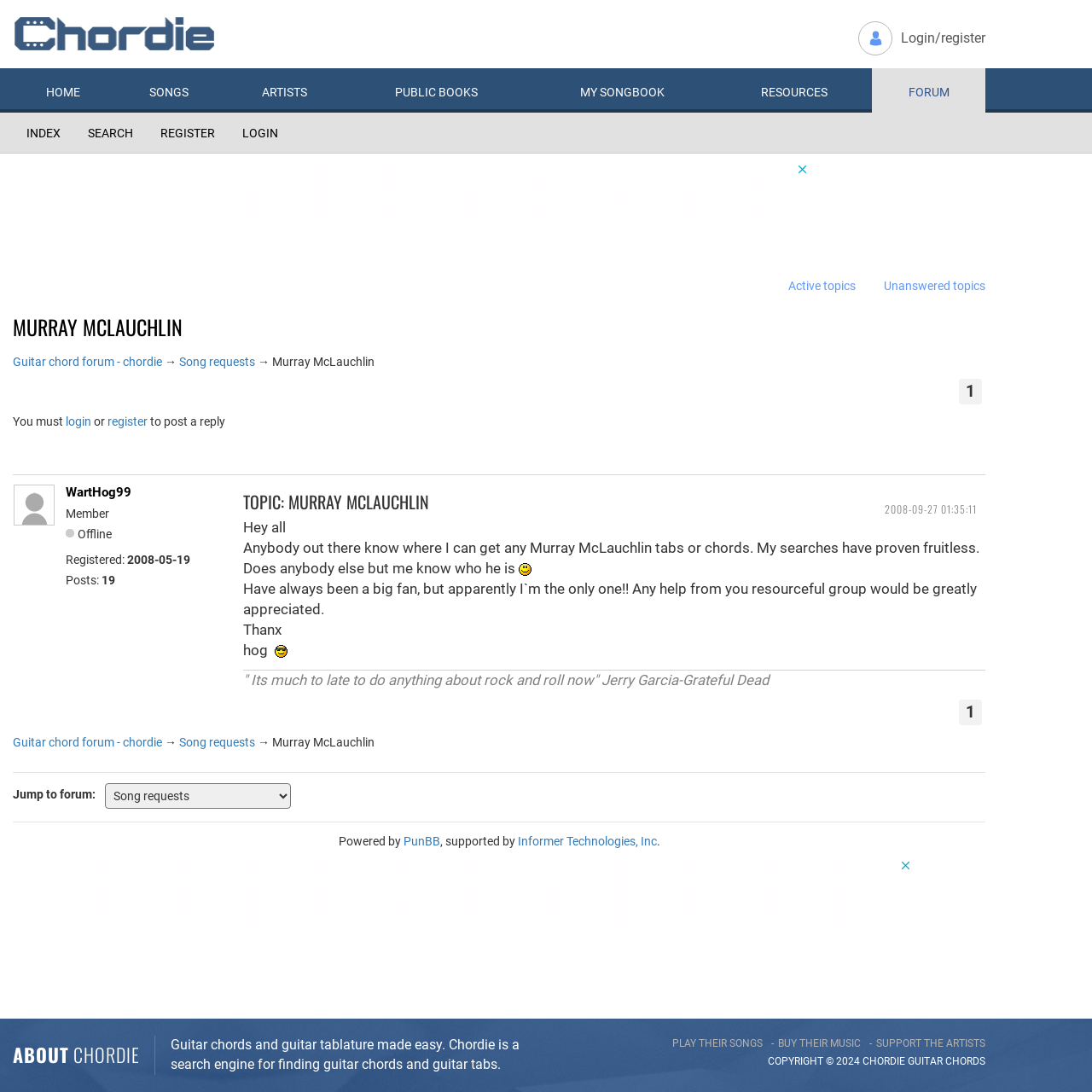Please provide the bounding box coordinates for the element that needs to be clicked to perform the following instruction: "Login to the forum". The coordinates should be given as four float numbers between 0 and 1, i.e., [left, top, right, bottom].

[0.209, 0.103, 0.267, 0.141]